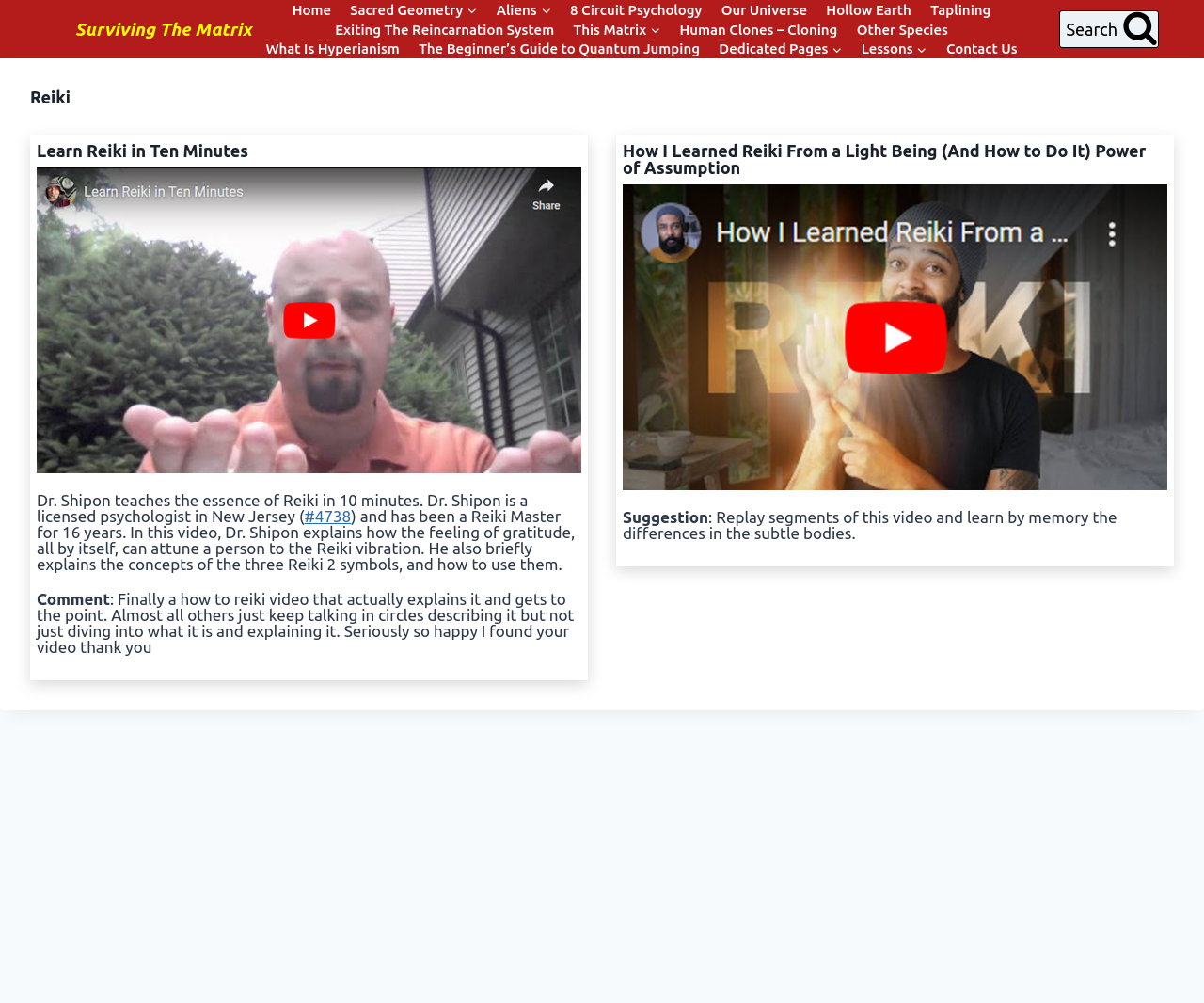Given the element description 8 Circuit Psychology, specify the bounding box coordinates of the corresponding UI element in the format (top-left x, top-left y, bottom-right x, bottom-right y). All values must be between 0 and 1.

[0.466, 0.0, 0.591, 0.019]